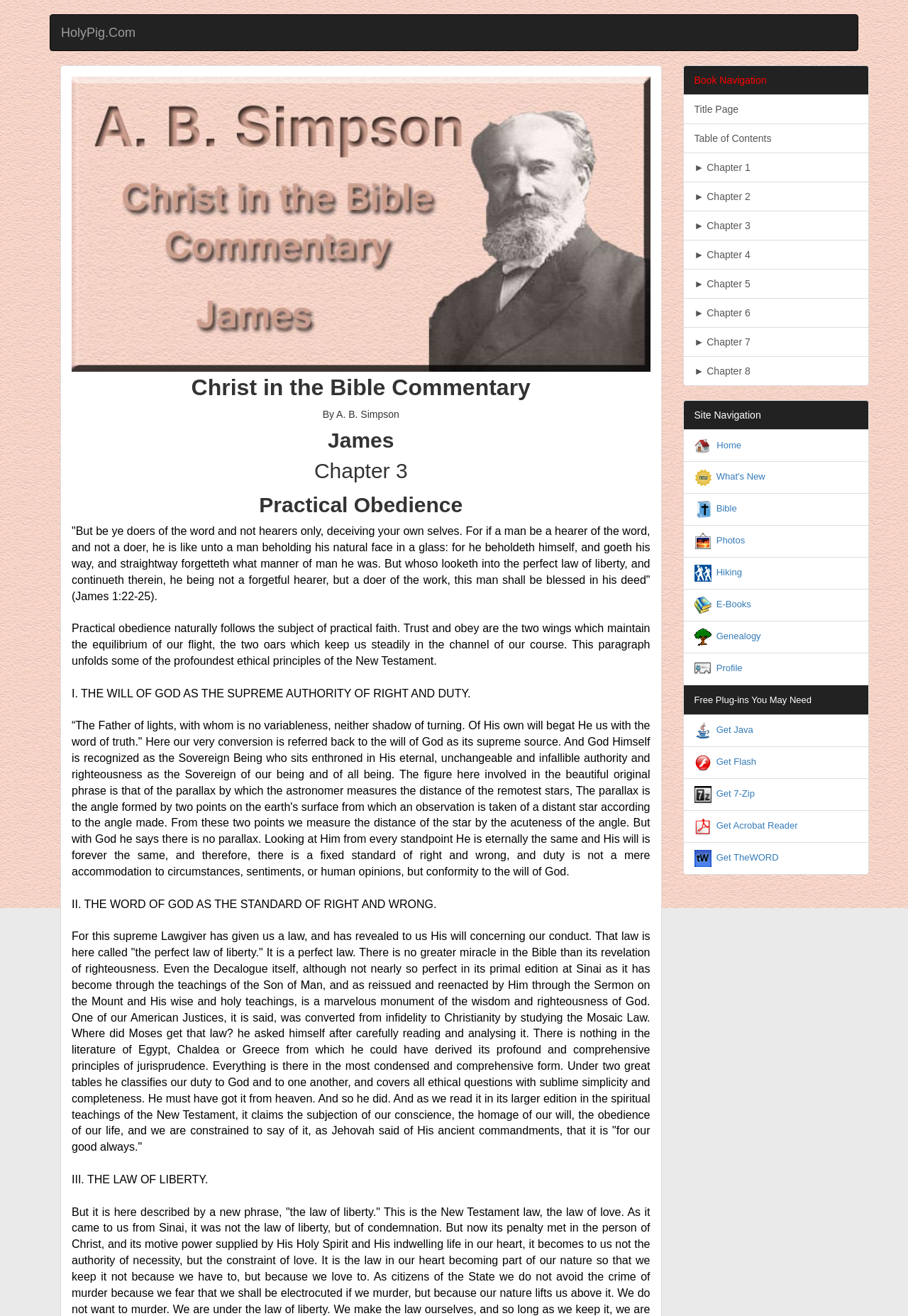Determine the bounding box coordinates for the area that should be clicked to carry out the following instruction: "Get the Acrobat Reader".

[0.789, 0.623, 0.879, 0.631]